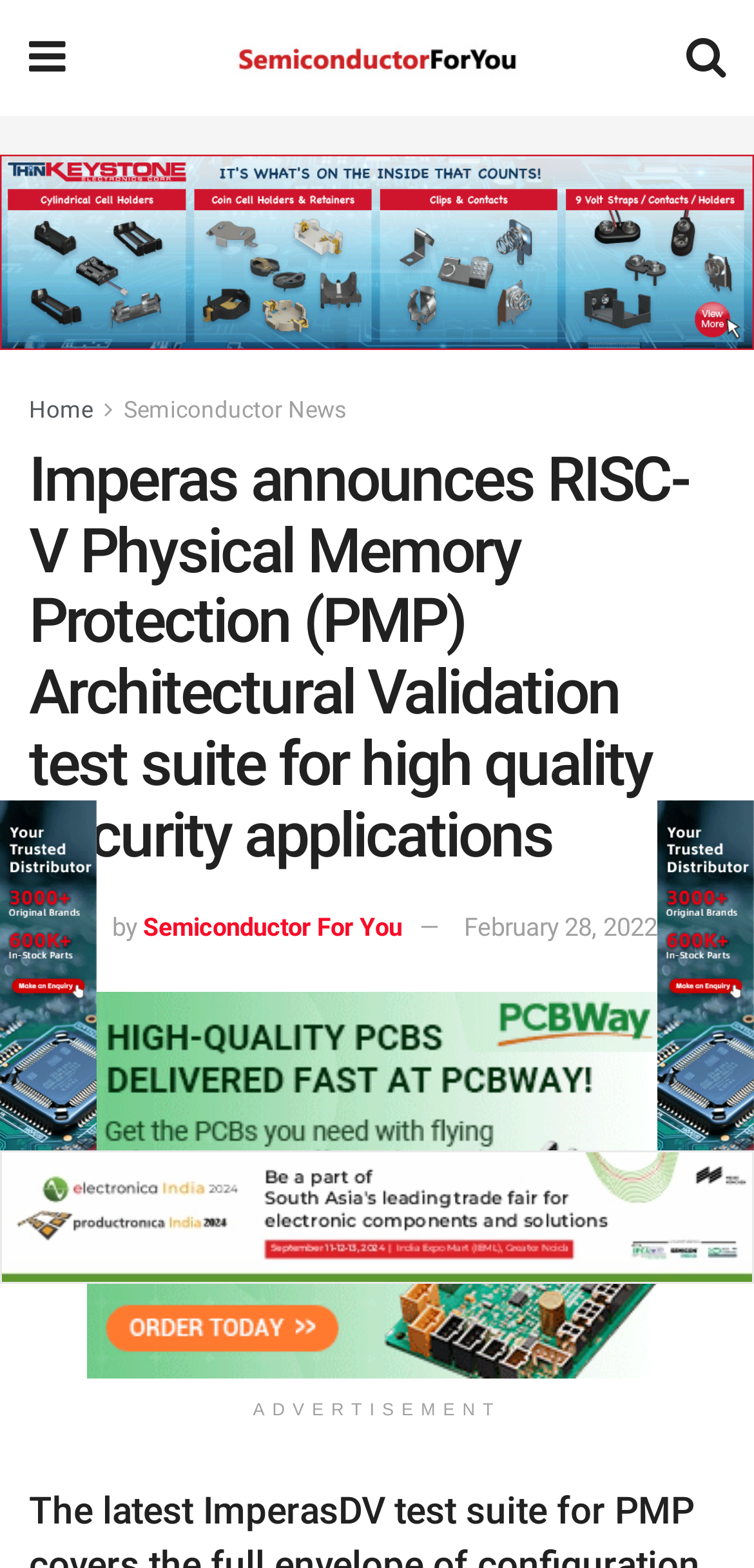Locate and extract the headline of this webpage.

Imperas announces RISC-V Physical Memory Protection (PMP) Architectural Validation test suite for high quality security applications